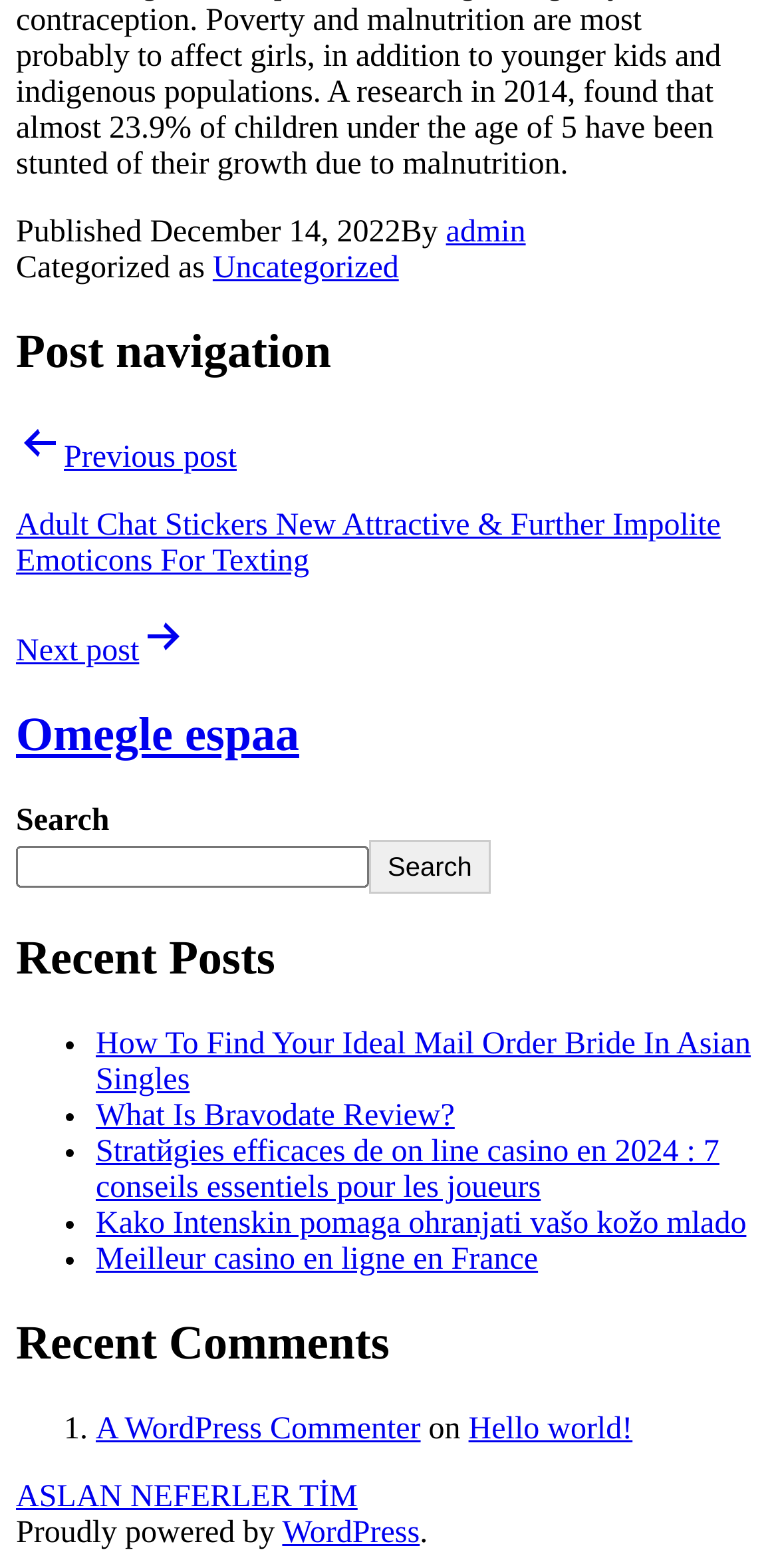Please identify the bounding box coordinates of the clickable element to fulfill the following instruction: "Search for something". The coordinates should be four float numbers between 0 and 1, i.e., [left, top, right, bottom].

[0.021, 0.54, 0.474, 0.566]